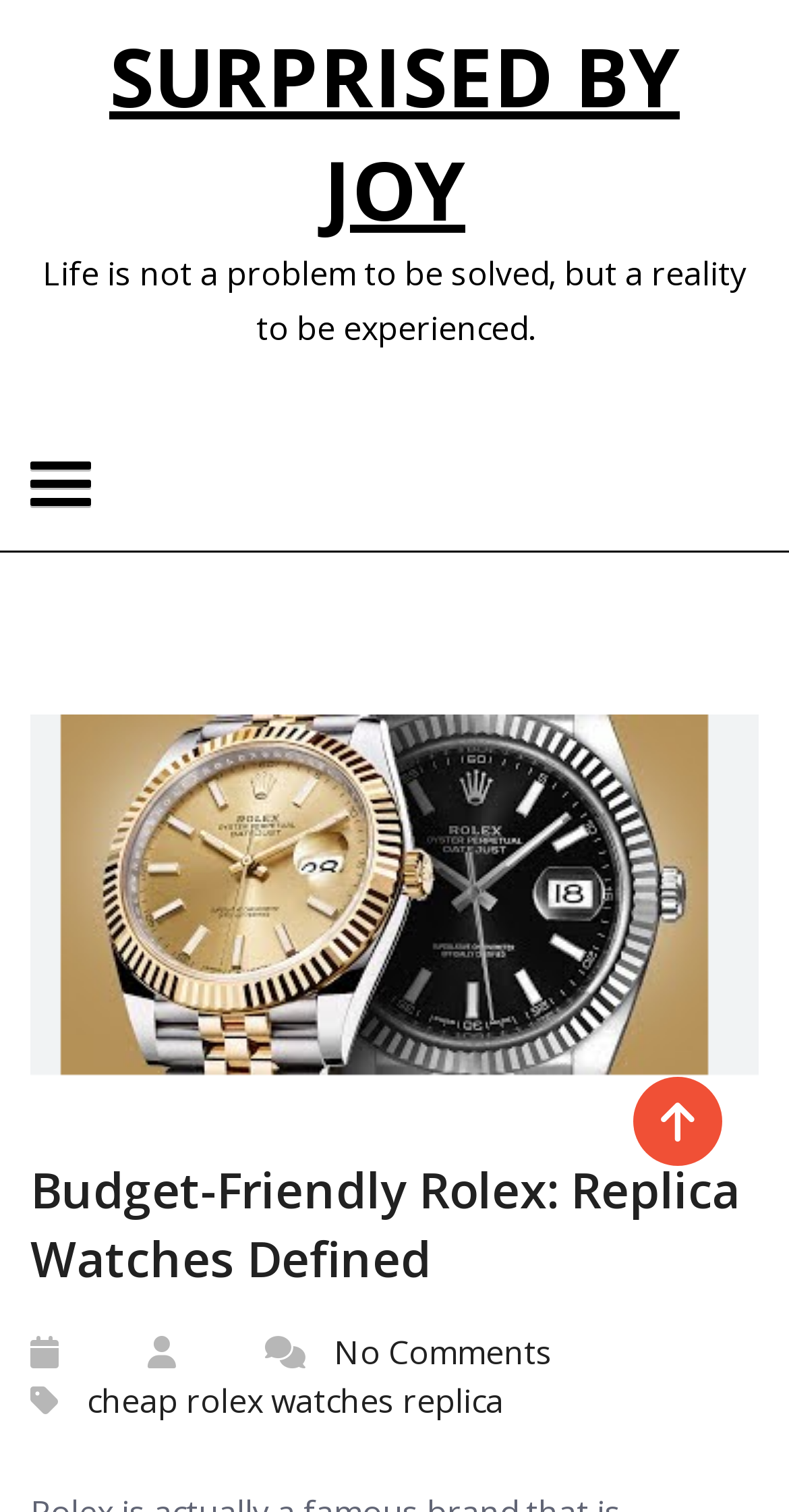Your task is to extract the text of the main heading from the webpage.

SURPRISED BY JOY